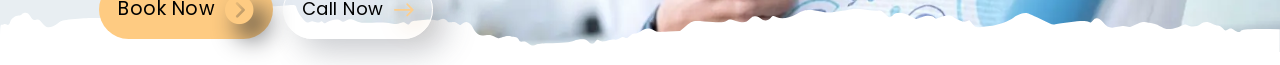Explain what is happening in the image with as much detail as possible.

The image features two prominent action buttons, "Book Now" and "Call Now," designed for easy access to dental services at CQ Dental. The "Book Now" button is highlighted in an inviting orange hue with a white arrow, suggesting a direct pathway to scheduling an appointment. Adjacent to it, the "Call Now" button is presented in a sleek gray with an arrow, indicating the option to reach out for immediate assistance. The background subtly hints at a dental office environment, reinforcing the theme of professional dental care and inviting potential clients to take action in securing their dental needs. Overall, the design emphasizes accessibility and encourages interaction for those seeking dental implants and services in Rockhampton.